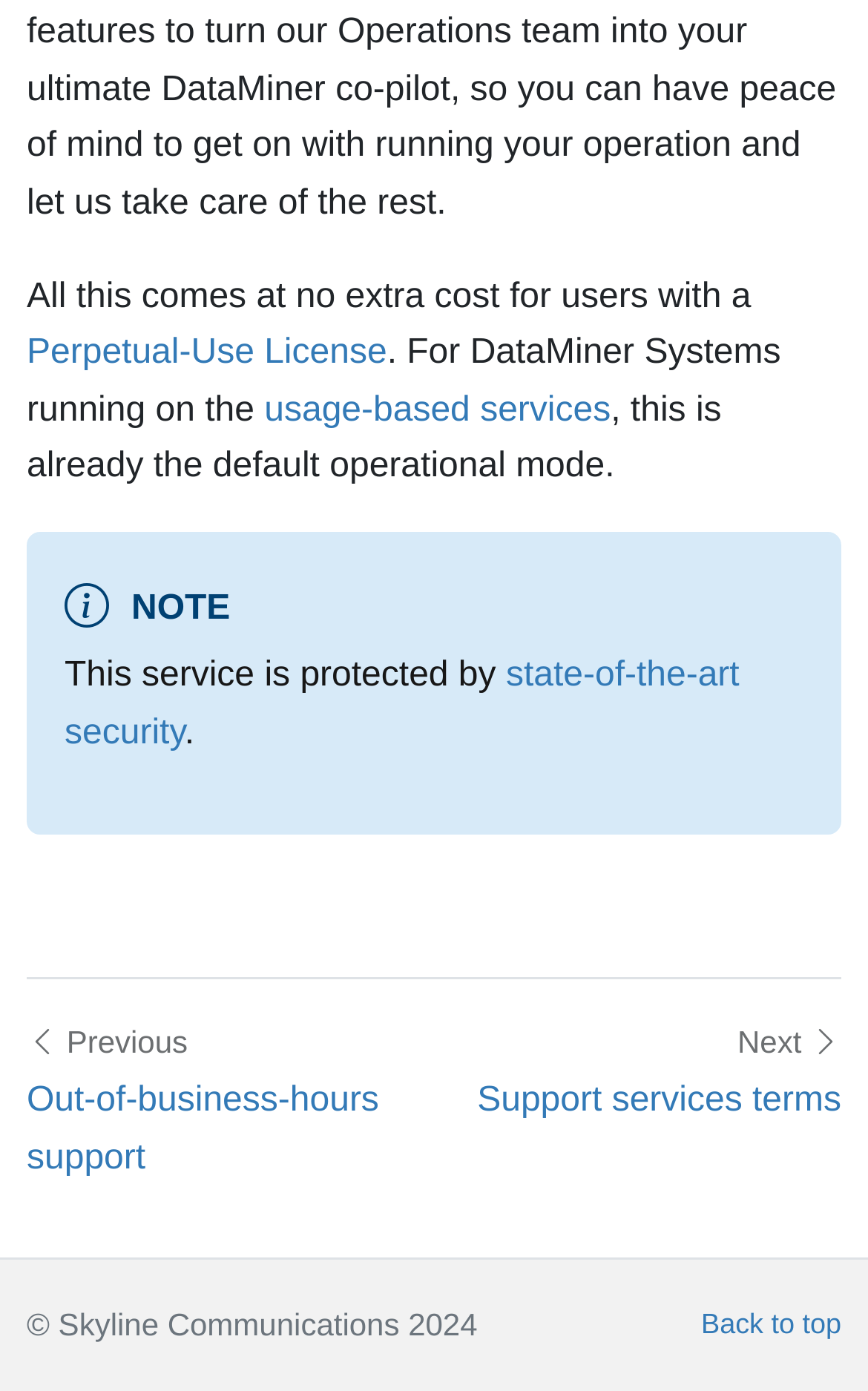With reference to the image, please provide a detailed answer to the following question: Who owns the copyright?

The copyright information is mentioned at the bottom of the webpage, which states '© Skyline Communications 2024'. This indicates that Skyline Communications owns the copyright.